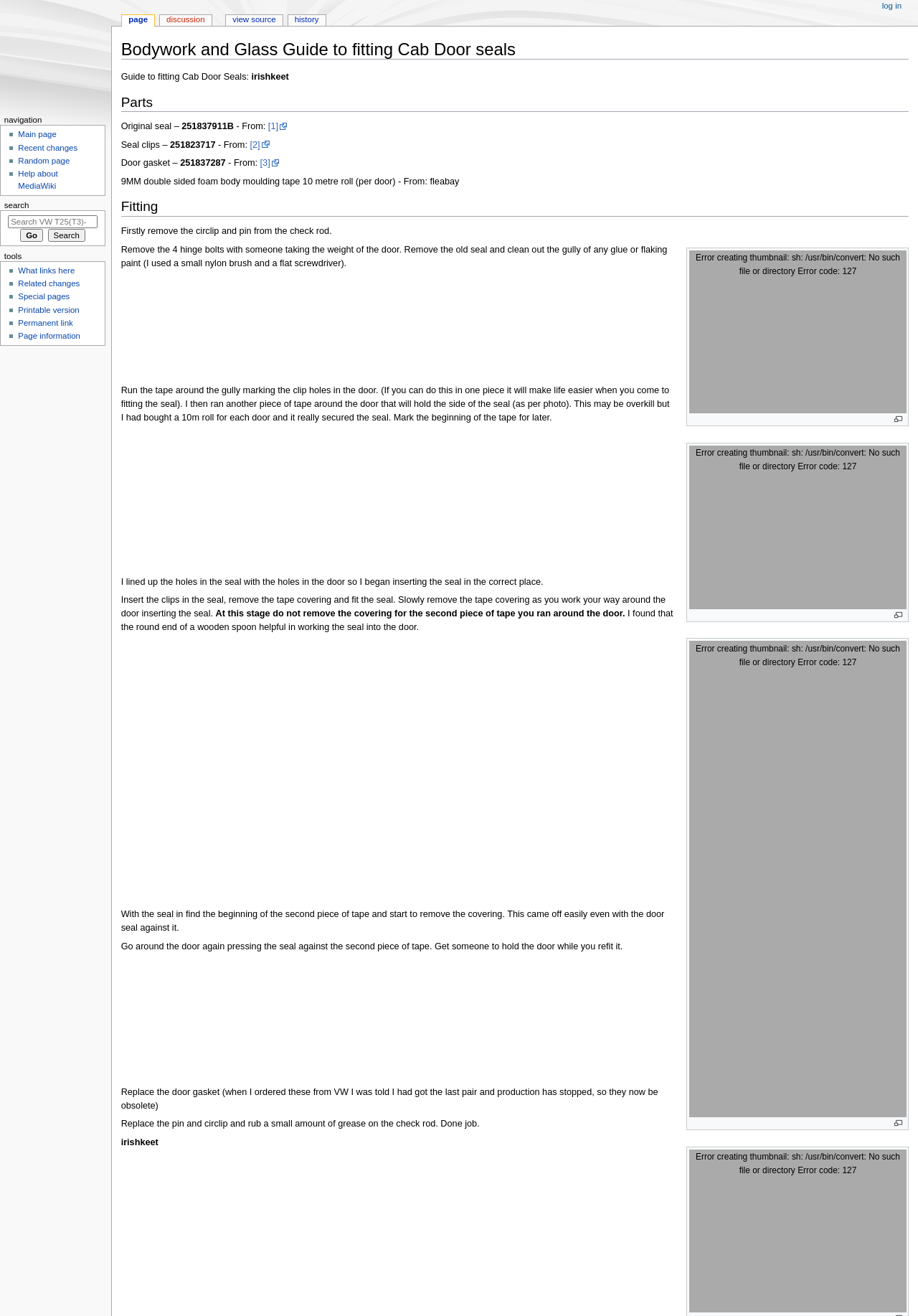Can you specify the bounding box coordinates of the area that needs to be clicked to fulfill the following instruction: "Contact experts for media contributions"?

None